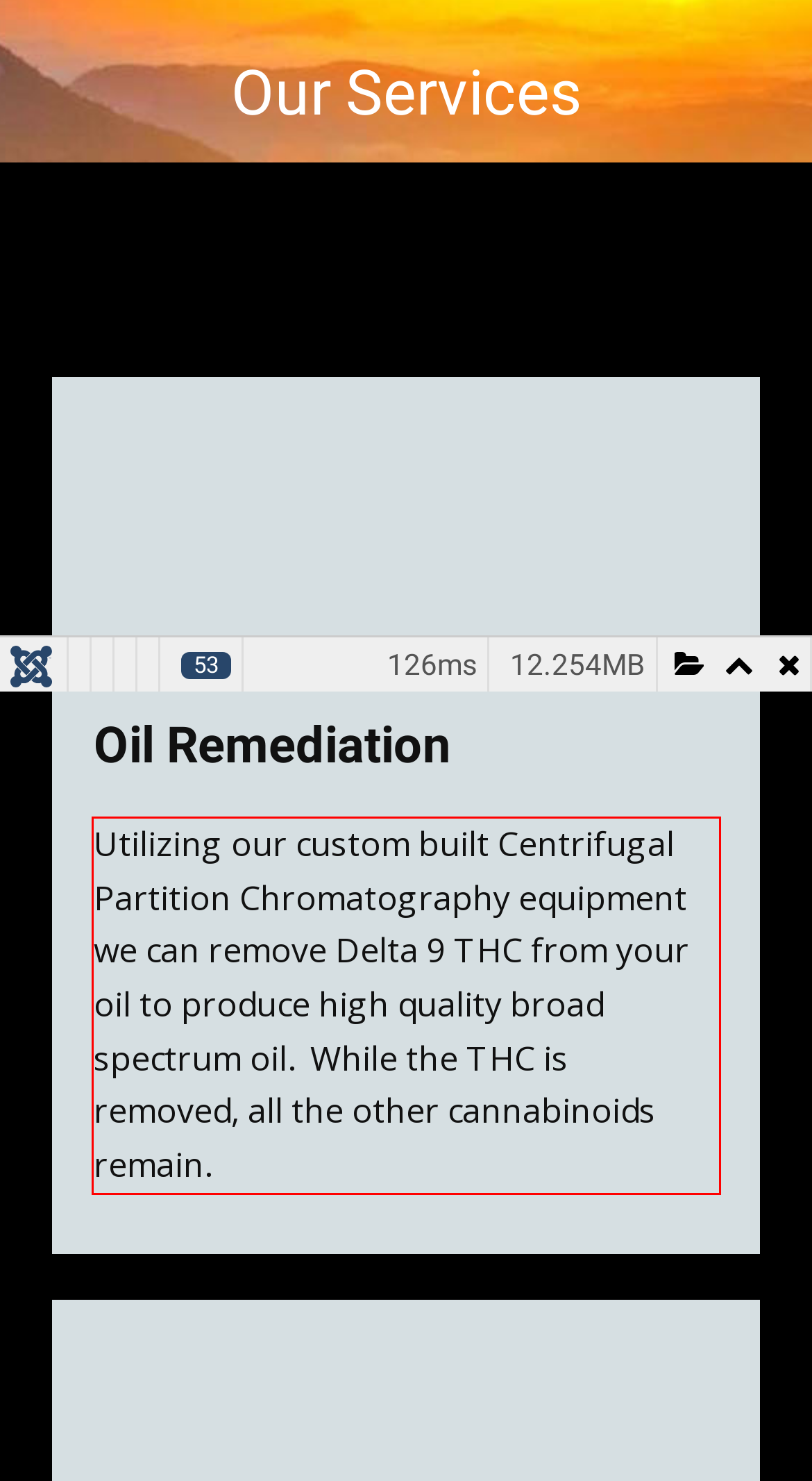You are provided with a screenshot of a webpage that includes a red bounding box. Extract and generate the text content found within the red bounding box.

Utilizing our custom built Centrifugal Partition Chromatography equipment we can remove Delta 9 THC from your oil to produce high quality broad spectrum oil. While the THC is removed, all the other cannabinoids remain.